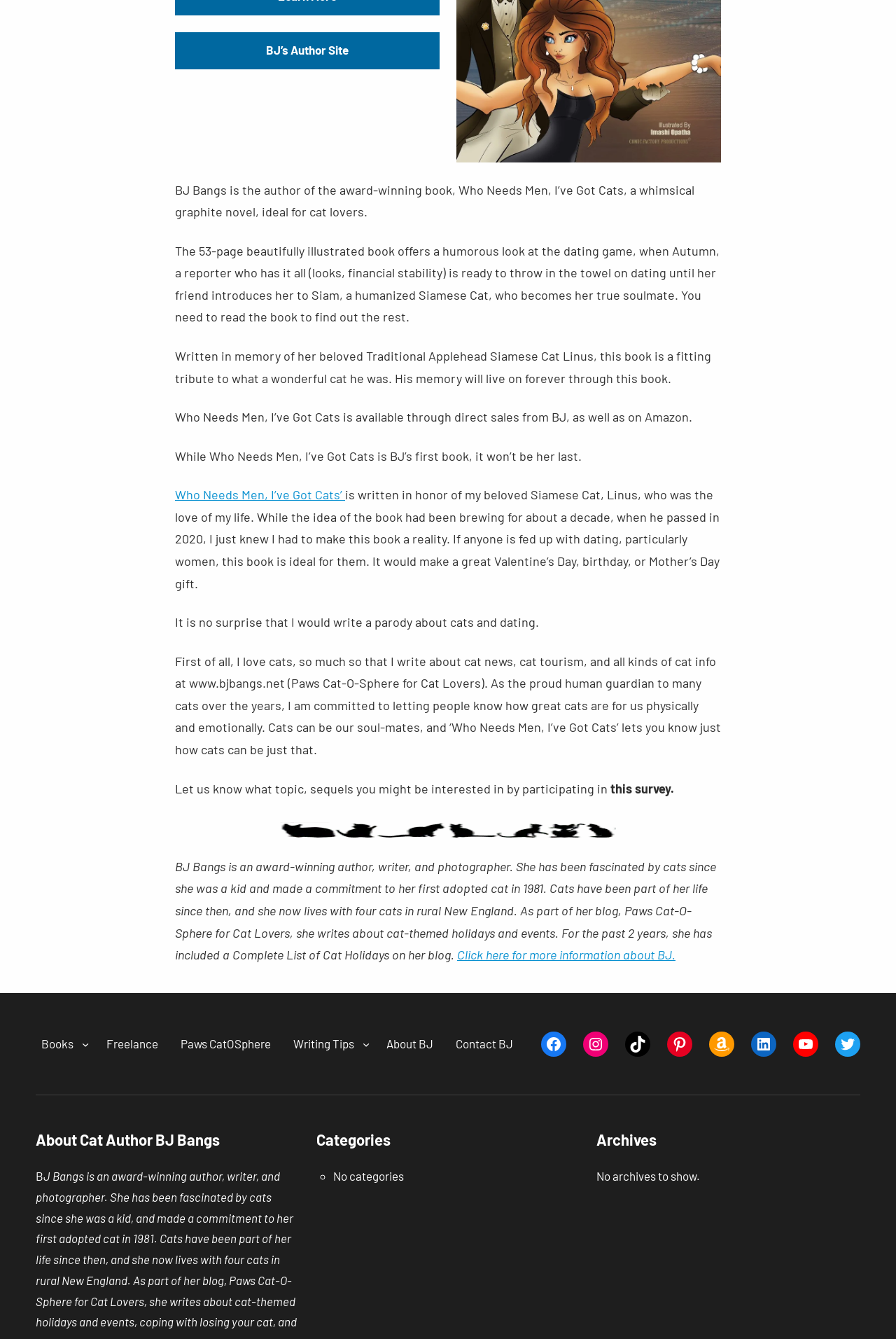Identify the bounding box for the described UI element: "BJ’s Author Site".

[0.195, 0.024, 0.491, 0.052]